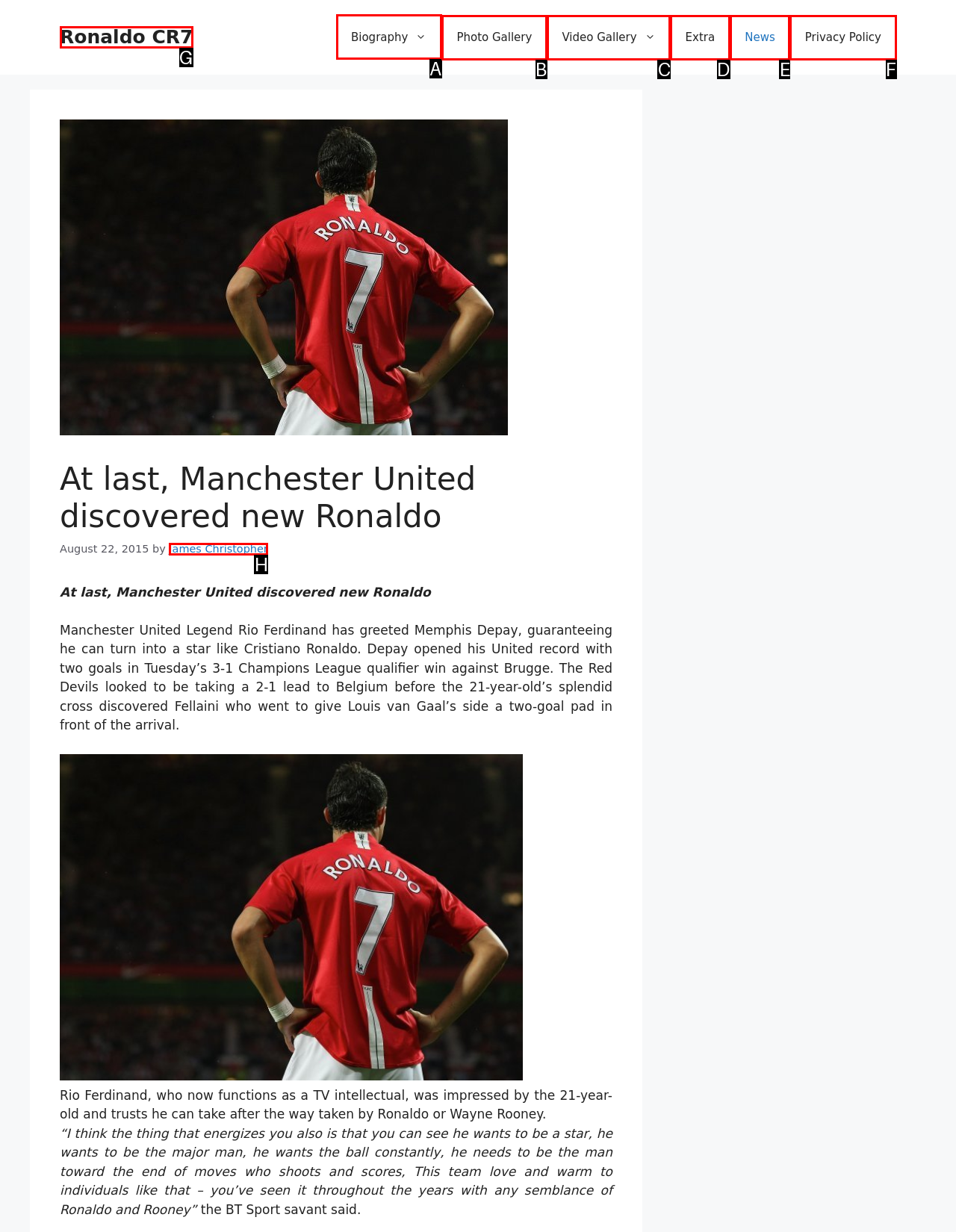Which letter corresponds to the correct option to complete the task: Visit Biography?
Answer with the letter of the chosen UI element.

A